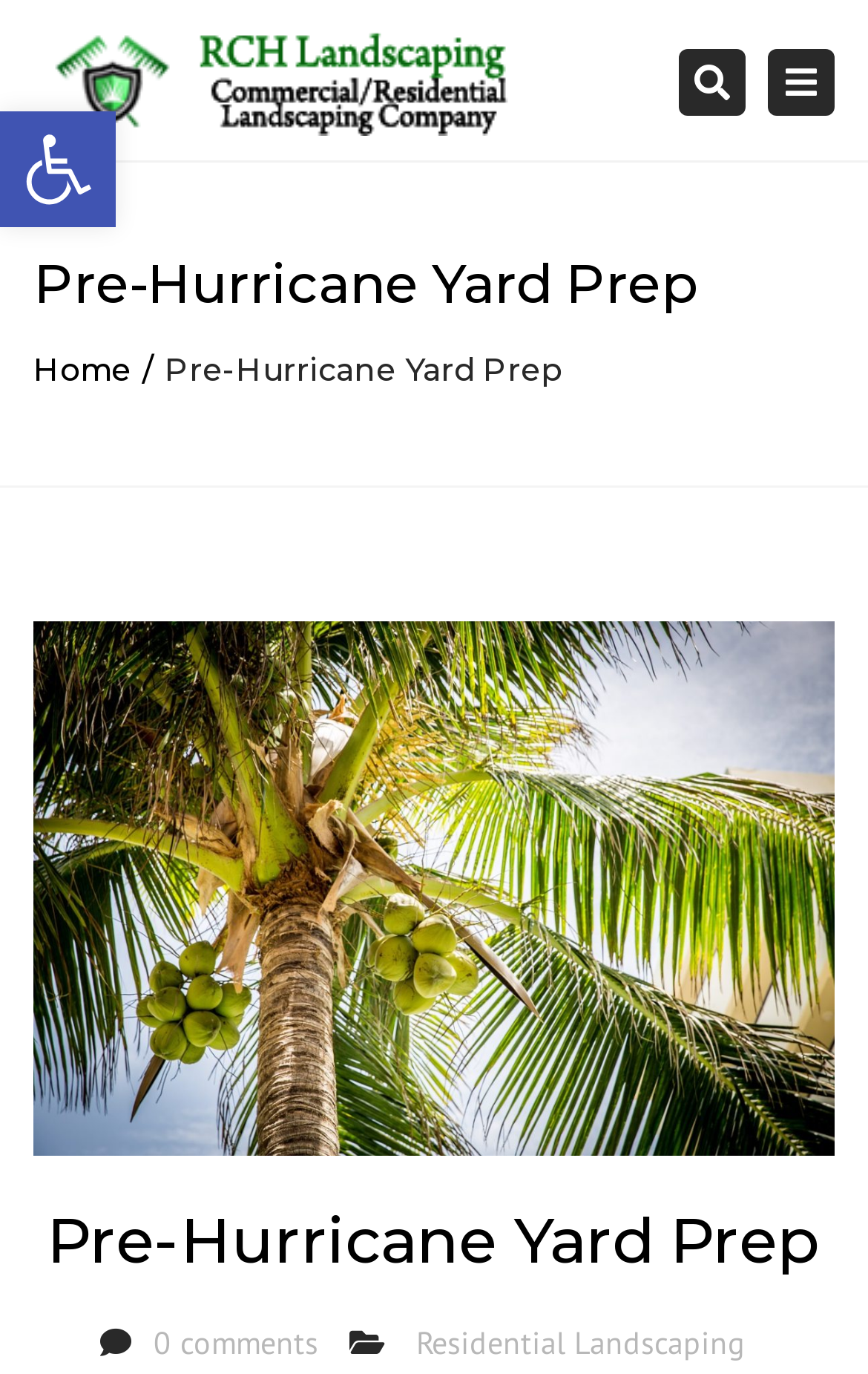From the webpage screenshot, predict the bounding box of the UI element that matches this description: "Open toolbar Accessibility Tools".

[0.0, 0.081, 0.133, 0.165]